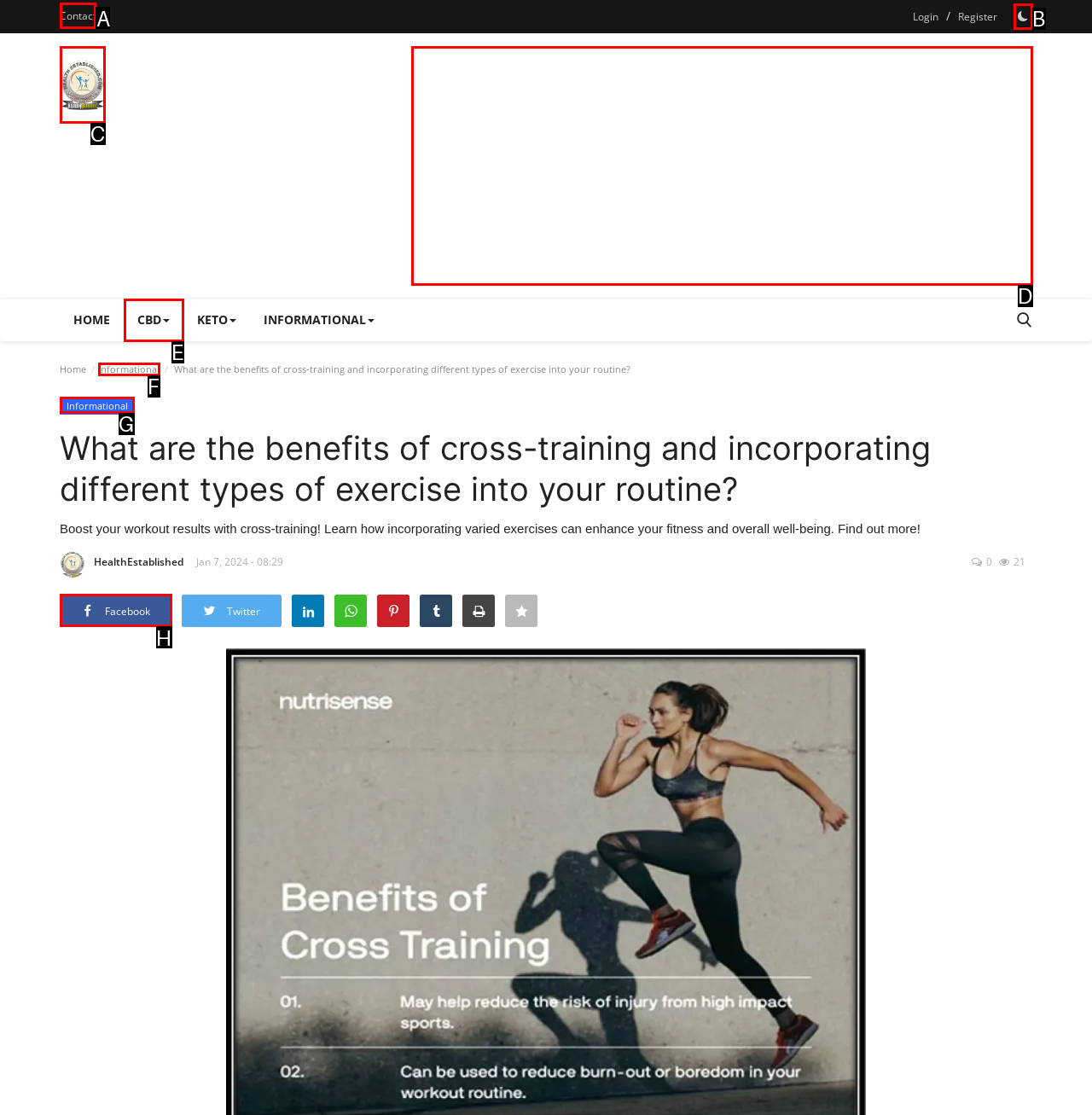For the given instruction: Click the 'Contact' link, determine which boxed UI element should be clicked. Answer with the letter of the corresponding option directly.

A